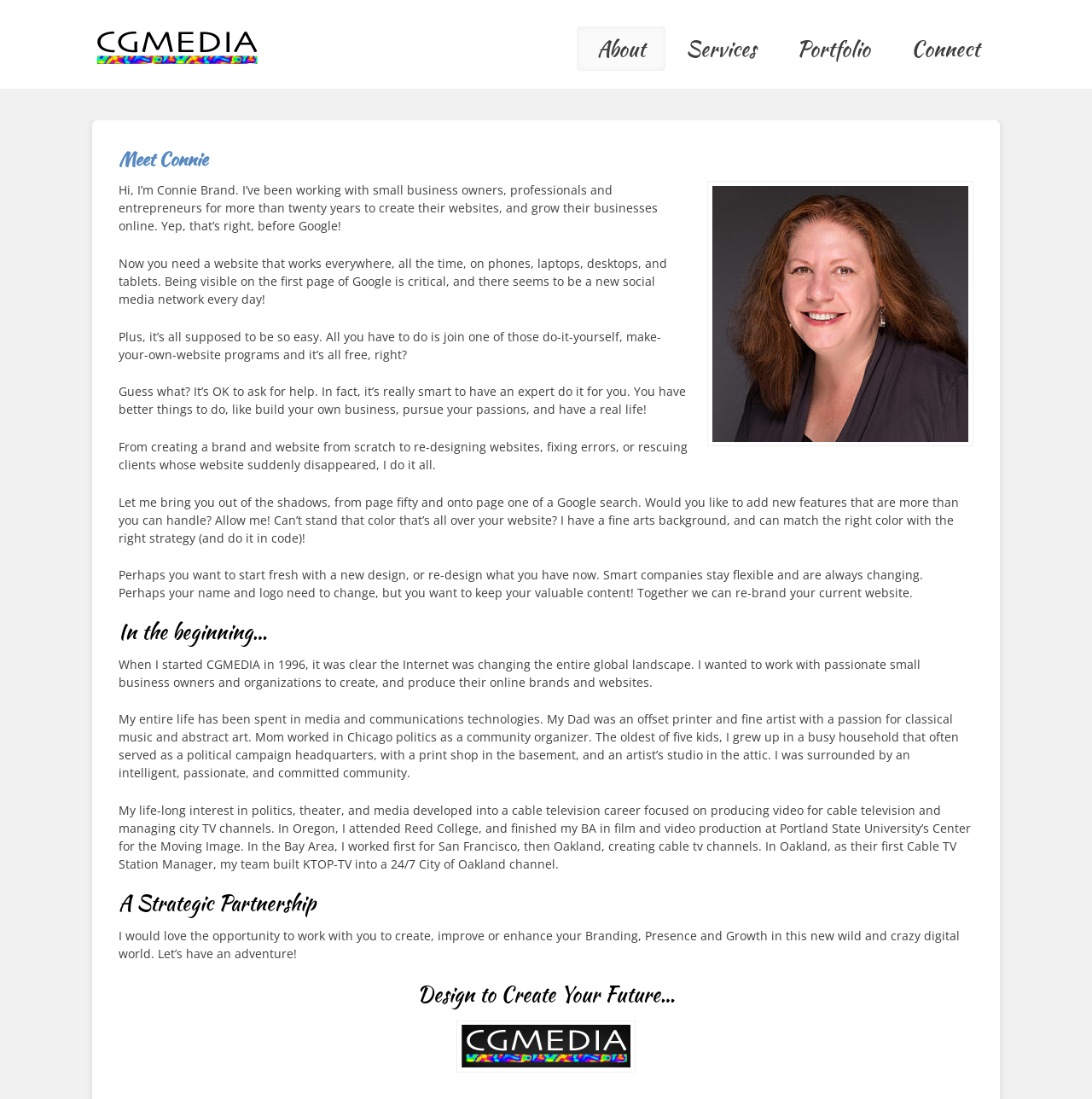Deliver a detailed narrative of the webpage's visual and textual elements.

The webpage is about Connie Brand, the owner and founder of CGMEDIA, a web design and online brand media company. At the top of the page, there is a logo image and a link to the company's name, "CGMEDIA & BrandbyBrand". Below this, there are four navigation links: "About", "Services", "Portfolio", and "Connect", which are aligned horizontally across the page.

The main content of the page is divided into sections, each with a heading. The first section, "Meet Connie", features a large image of Connie Brand and a brief introduction to her background and expertise in web design and online branding. Below this, there are several paragraphs of text that describe her services and approach to helping small business owners and entrepreneurs create and grow their online presence.

The text is organized into sections, with headings such as "In the beginning…" and "A Strategic Partnership", which provide a narrative structure to Connie's story and approach to her work. The text is written in a conversational tone and includes personal anecdotes and examples of her experience and expertise.

Throughout the page, there are no other images besides the logo and the image of Connie Brand. The overall layout is clean and easy to read, with a focus on showcasing Connie's personality and expertise in web design and online branding.